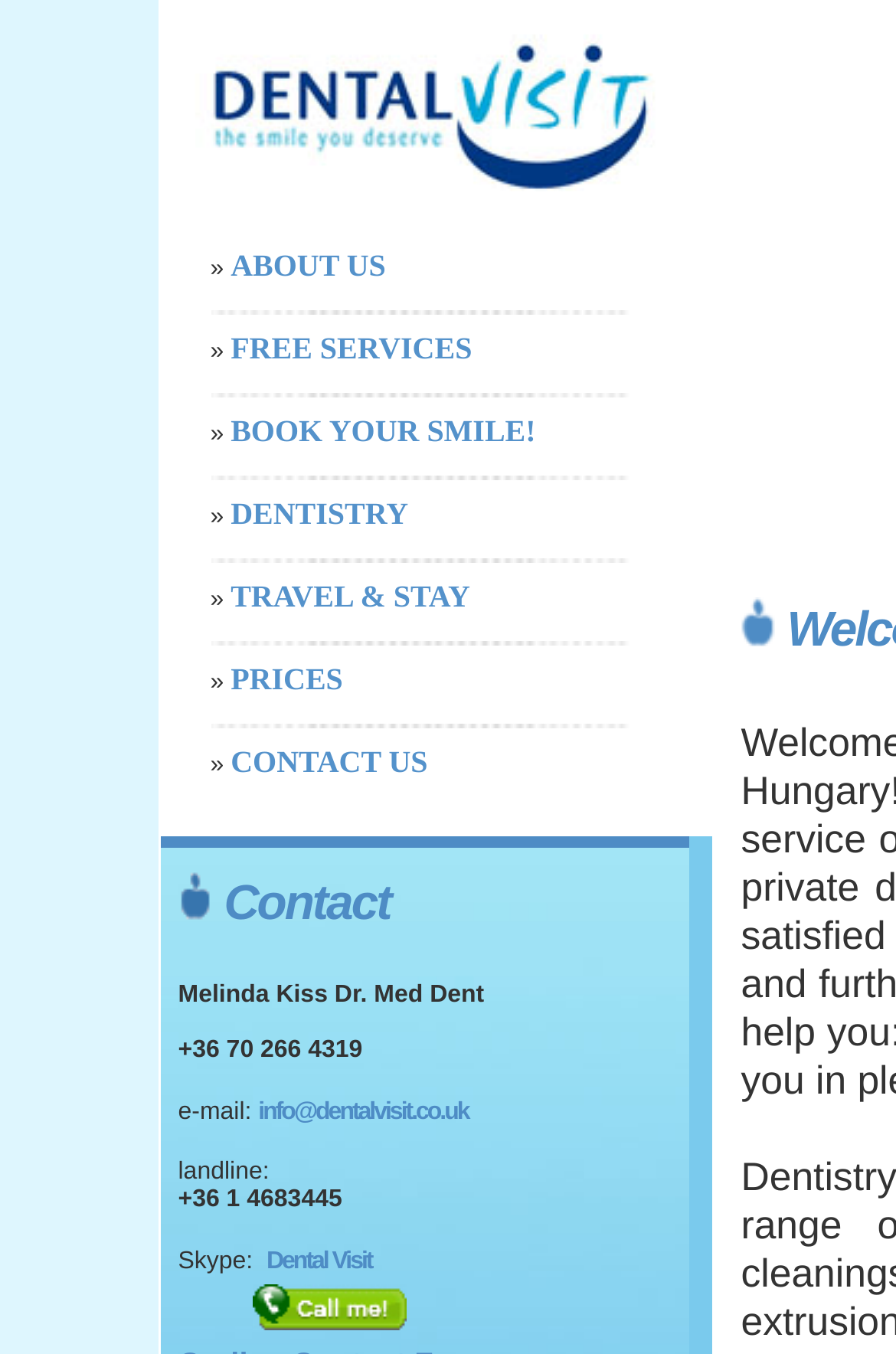What is the location of the dental clinic?
Please use the image to provide an in-depth answer to the question.

The location of the dental clinic is Budapest, as indicated by the text 'Budapest Dentist' in the top navigation menu. This suggests that the clinic is located in Budapest, Hungary, and may cater to patients from abroad.